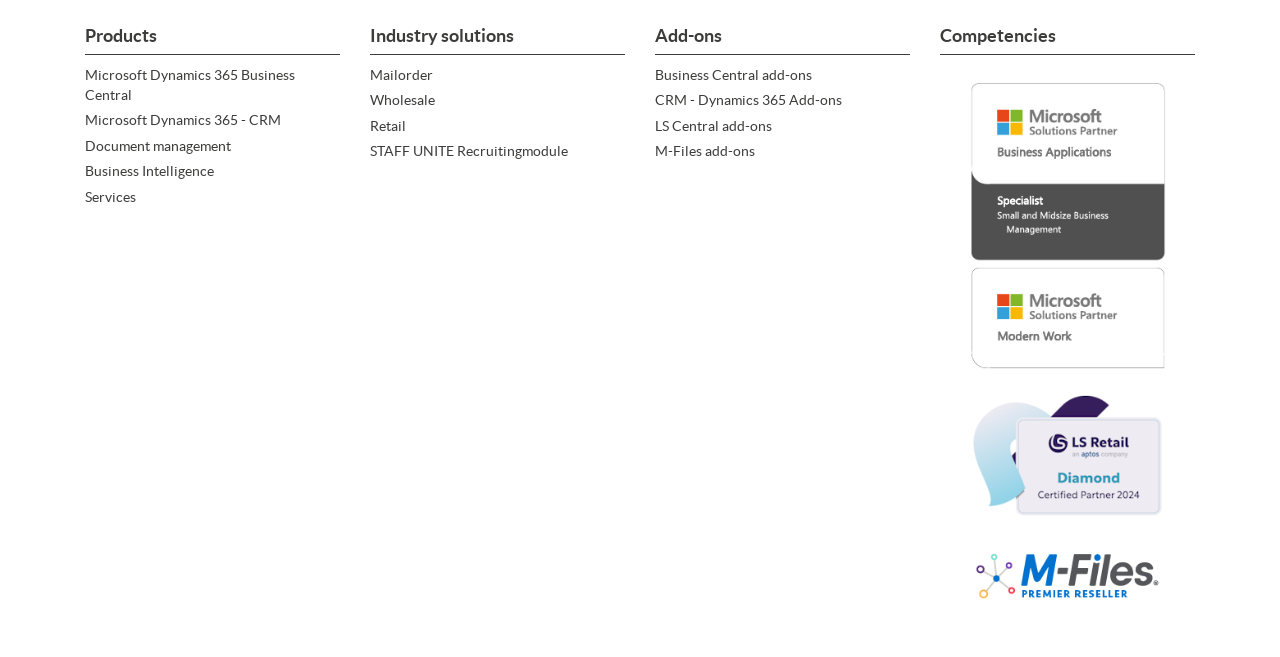Provide a brief response to the question using a single word or phrase: 
What are the main categories on this webpage?

Products, Industry solutions, Add-ons, Competencies